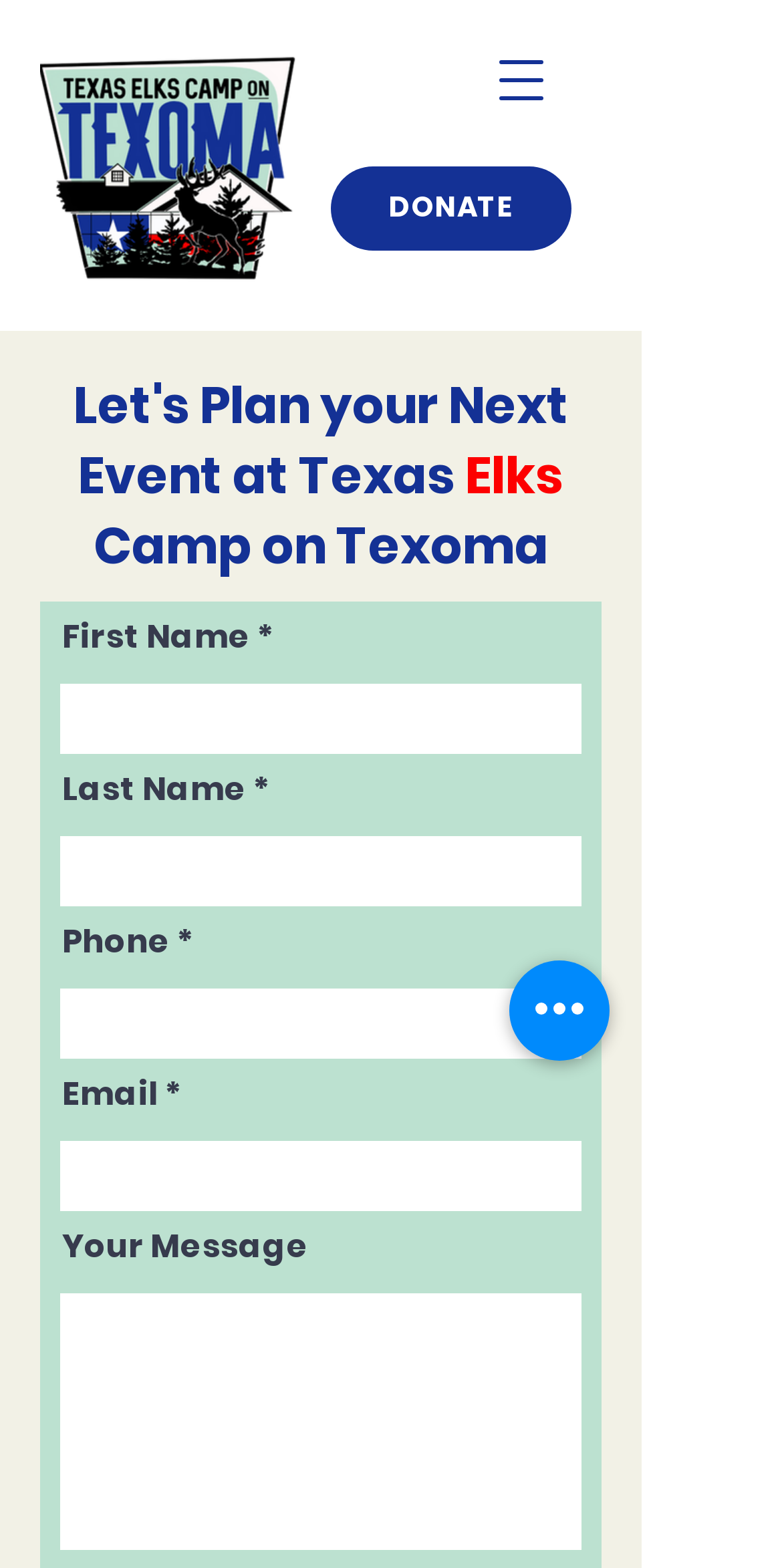Specify the bounding box coordinates of the element's region that should be clicked to achieve the following instruction: "Open navigation menu". The bounding box coordinates consist of four float numbers between 0 and 1, in the format [left, top, right, bottom].

[0.603, 0.019, 0.731, 0.083]